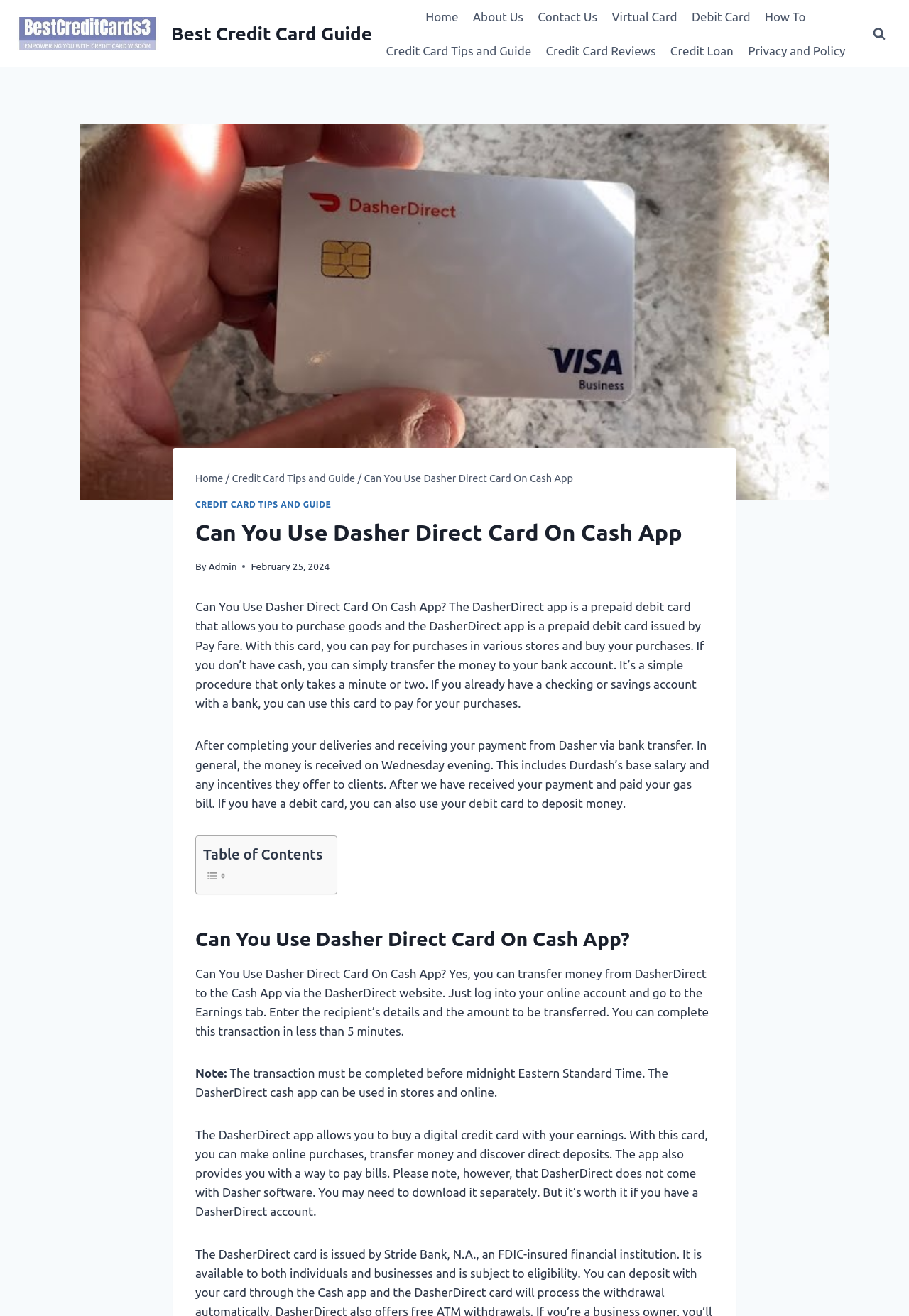Give a short answer to this question using one word or a phrase:
What is the purpose of the DasherDirect app?

make online purchases, transfer money, and pay bills